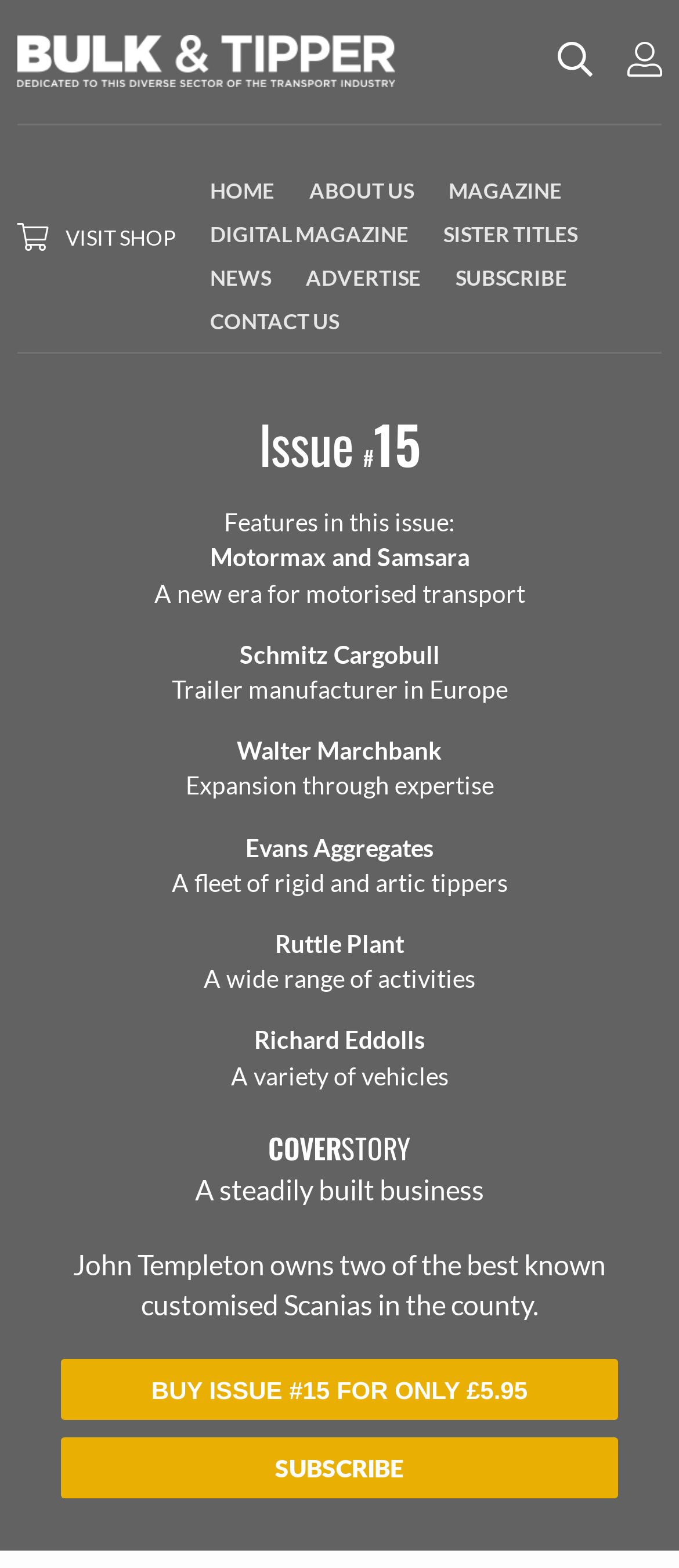Bounding box coordinates are given in the format (top-left x, top-left y, bottom-right x, bottom-right y). All values should be floating point numbers between 0 and 1. Provide the bounding box coordinate for the UI element described as: Magazine

[0.635, 0.102, 0.853, 0.13]